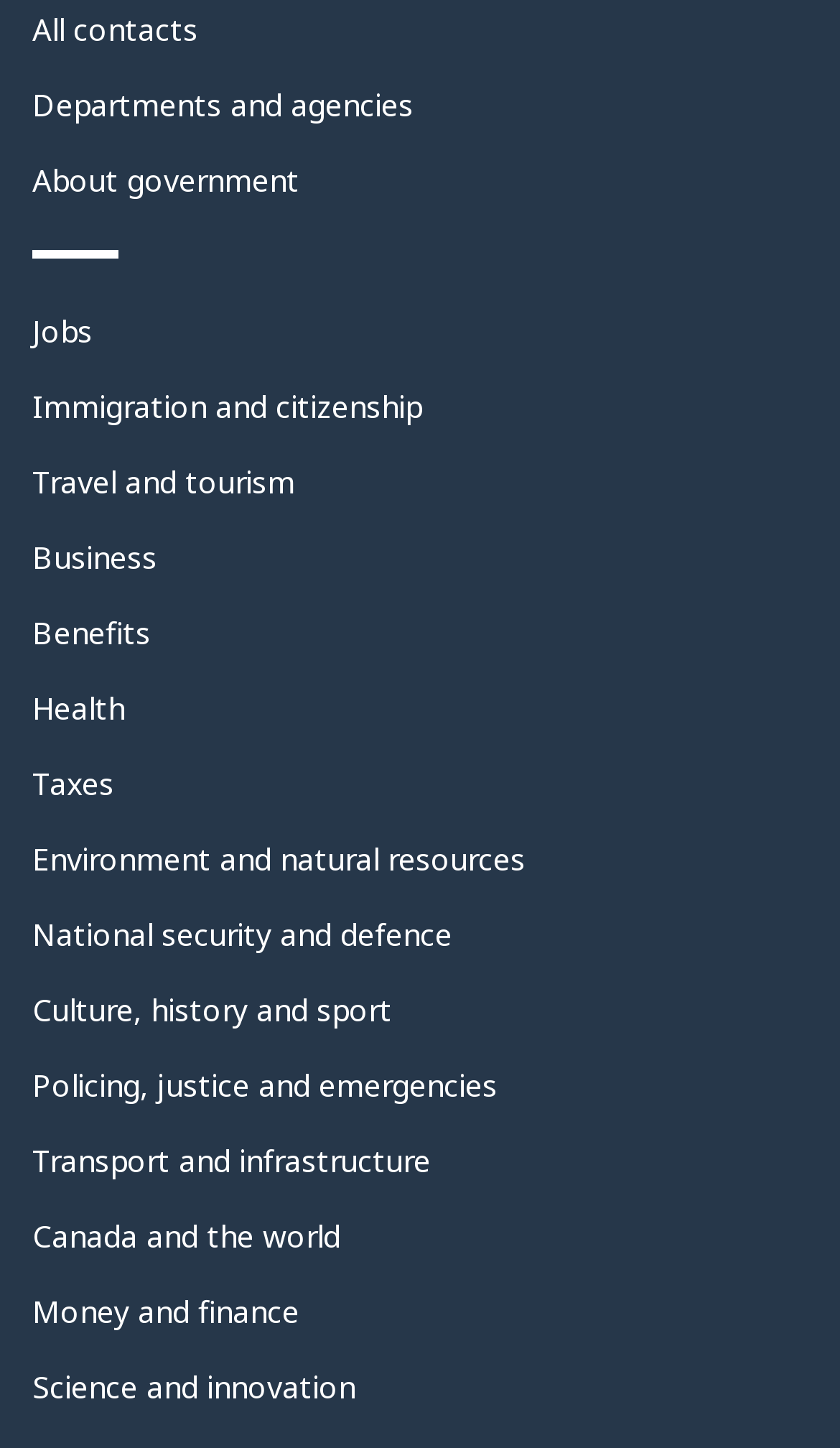Determine the bounding box coordinates of the element that should be clicked to execute the following command: "Explore jobs".

[0.038, 0.214, 0.11, 0.242]